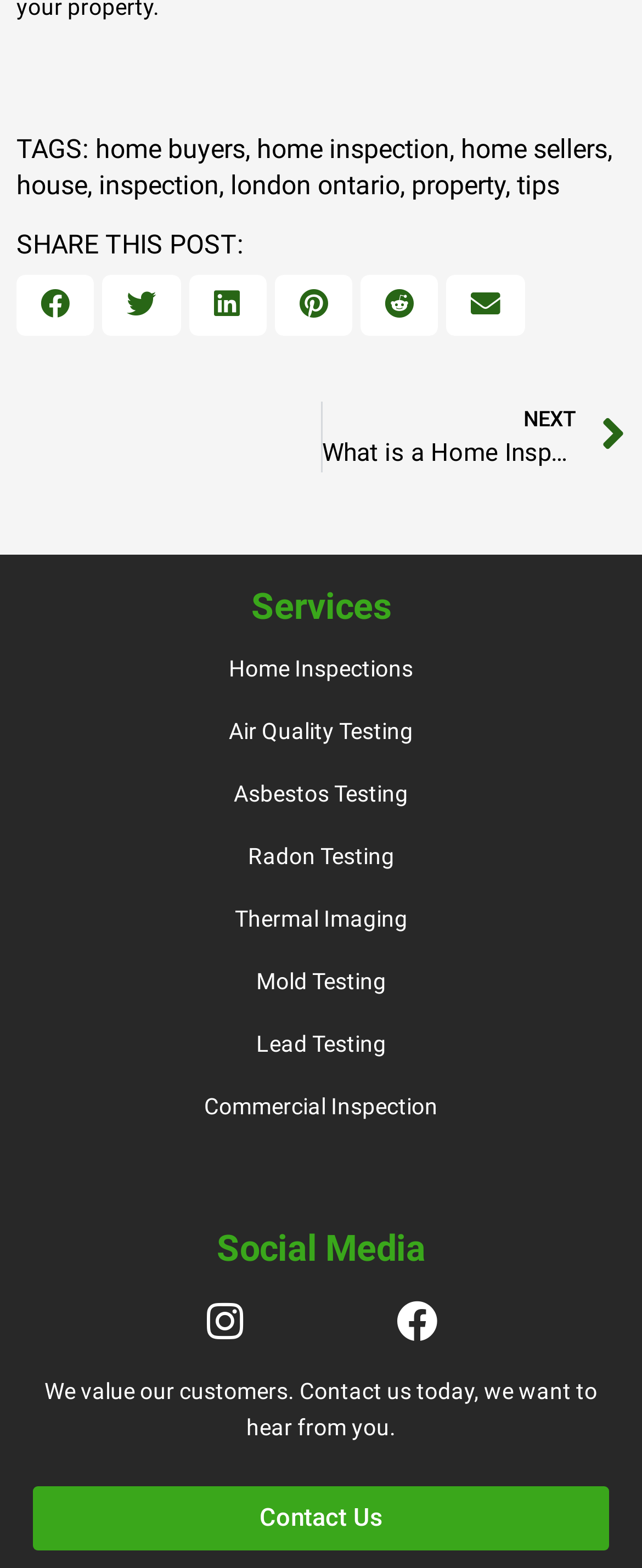Provide a brief response using a word or short phrase to this question:
What is the purpose of the 'SHARE THIS POST' section?

To share on social media